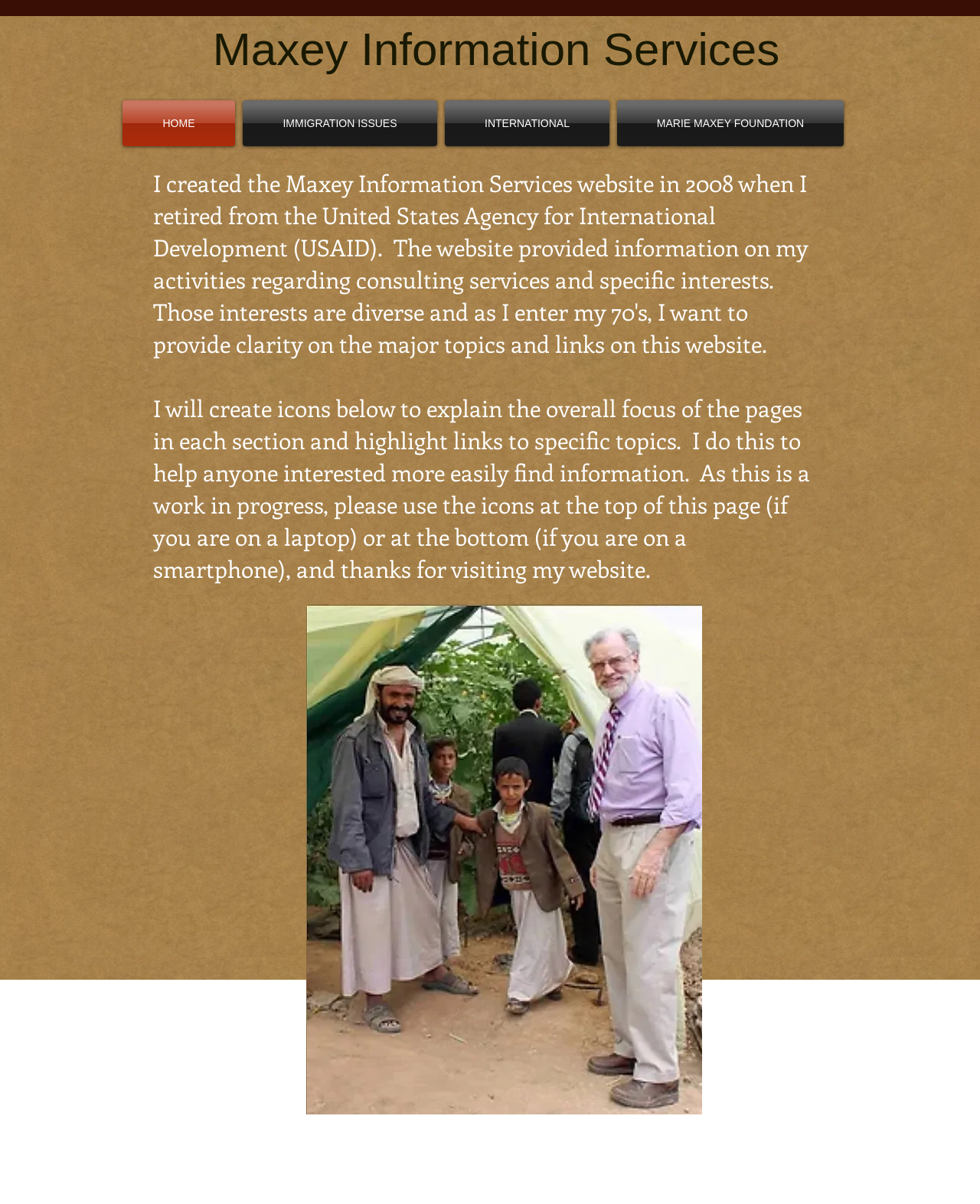Can you locate the main headline on this webpage and provide its text content?

Maxey Information Services